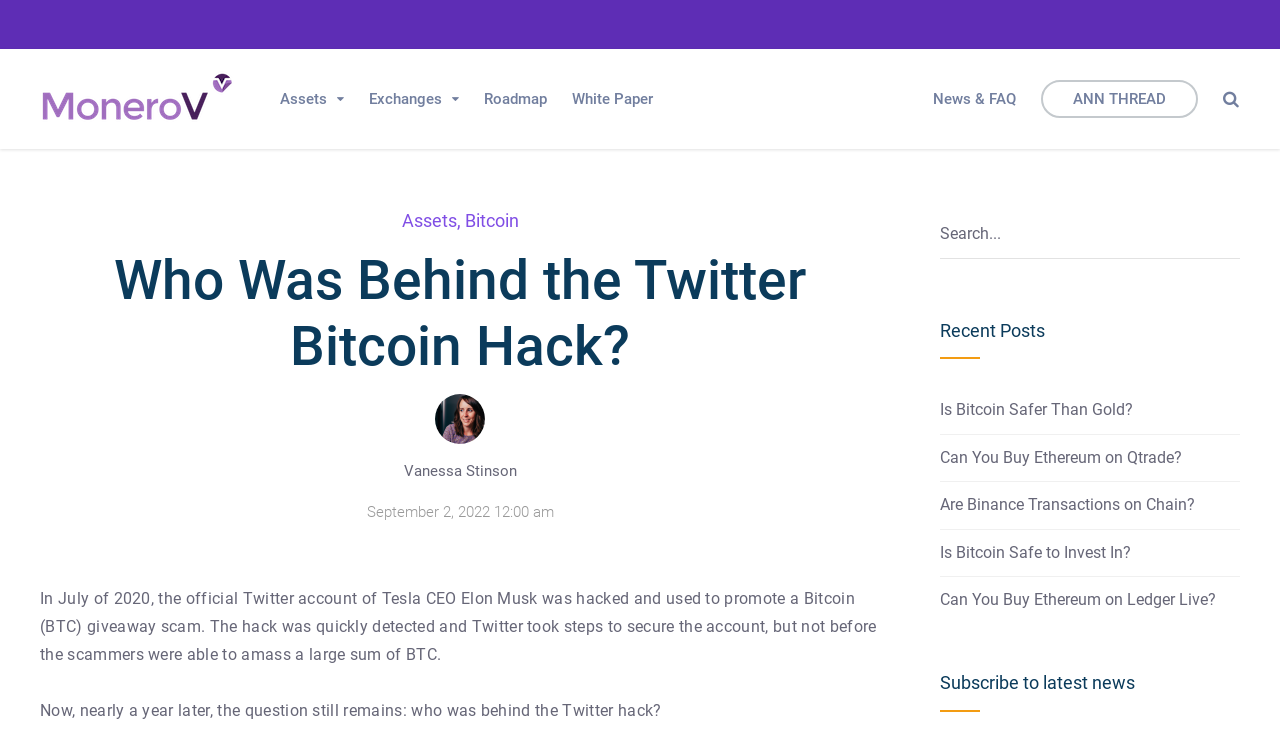Pinpoint the bounding box coordinates for the area that should be clicked to perform the following instruction: "Subscribe to latest news".

[0.734, 0.915, 0.969, 0.97]